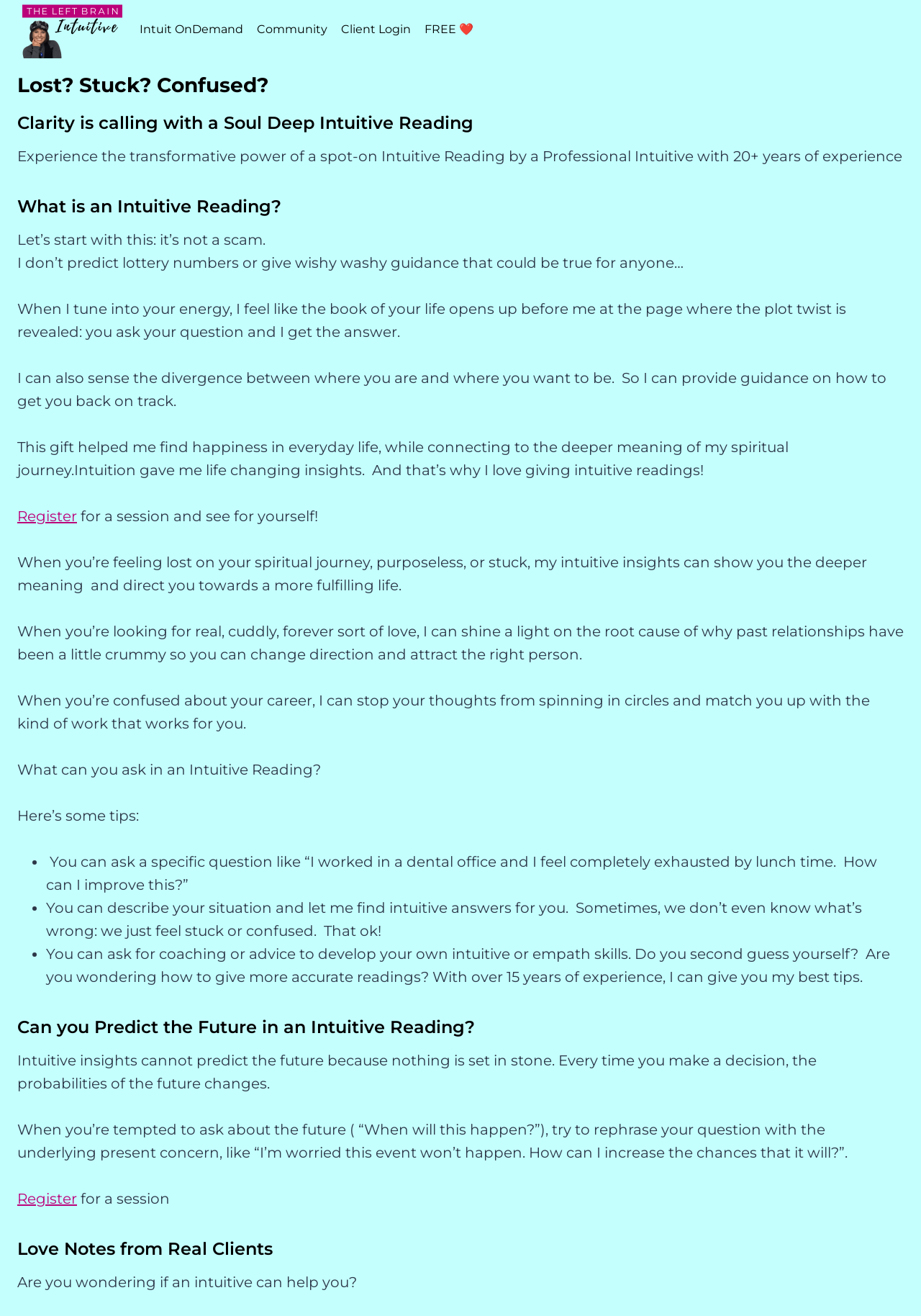Find the bounding box coordinates for the UI element whose description is: "FREE ❤️". The coordinates should be four float numbers between 0 and 1, in the format [left, top, right, bottom].

[0.454, 0.015, 0.522, 0.029]